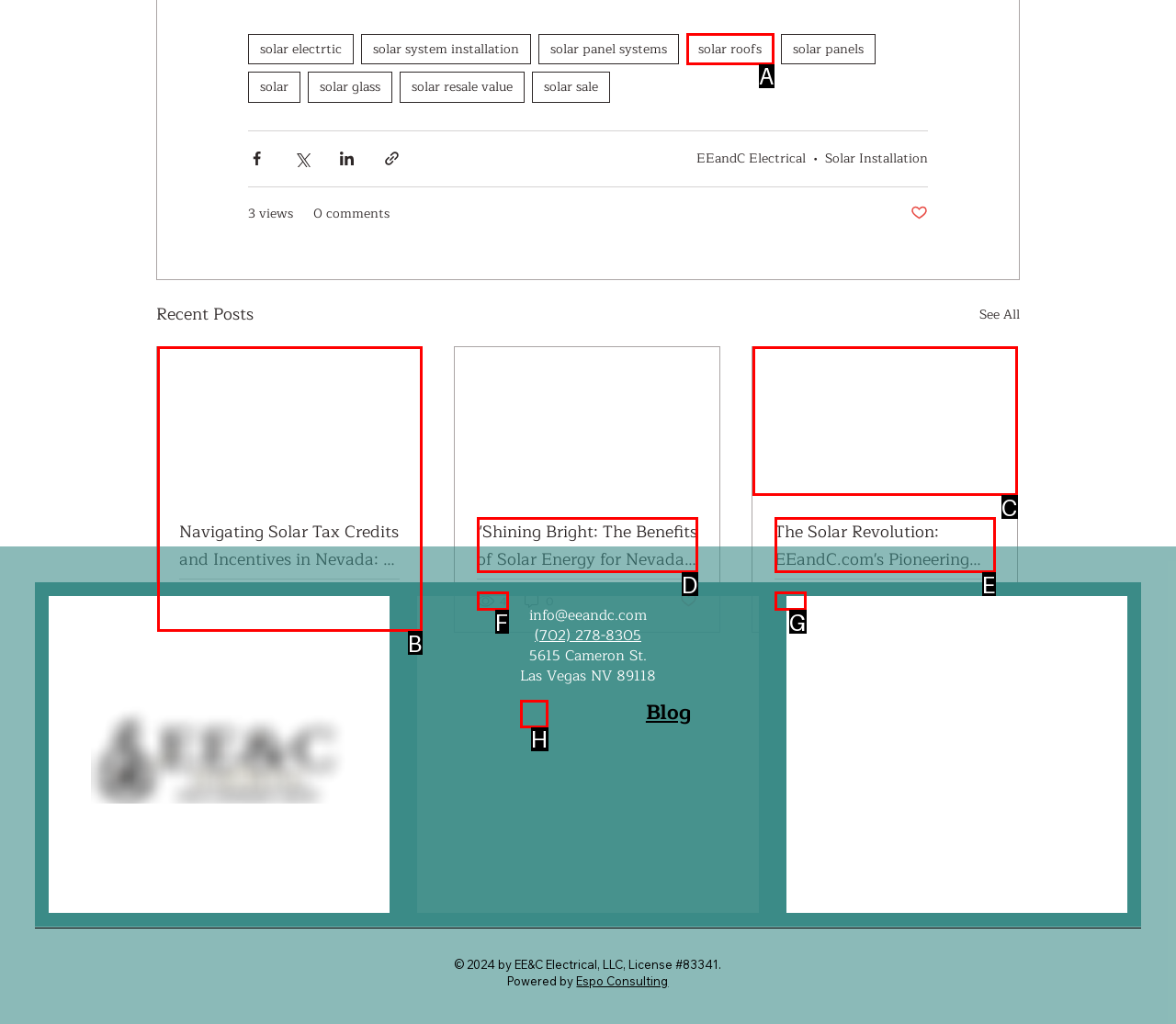Identify the HTML element that corresponds to the following description: 4 Provide the letter of the best matching option.

F